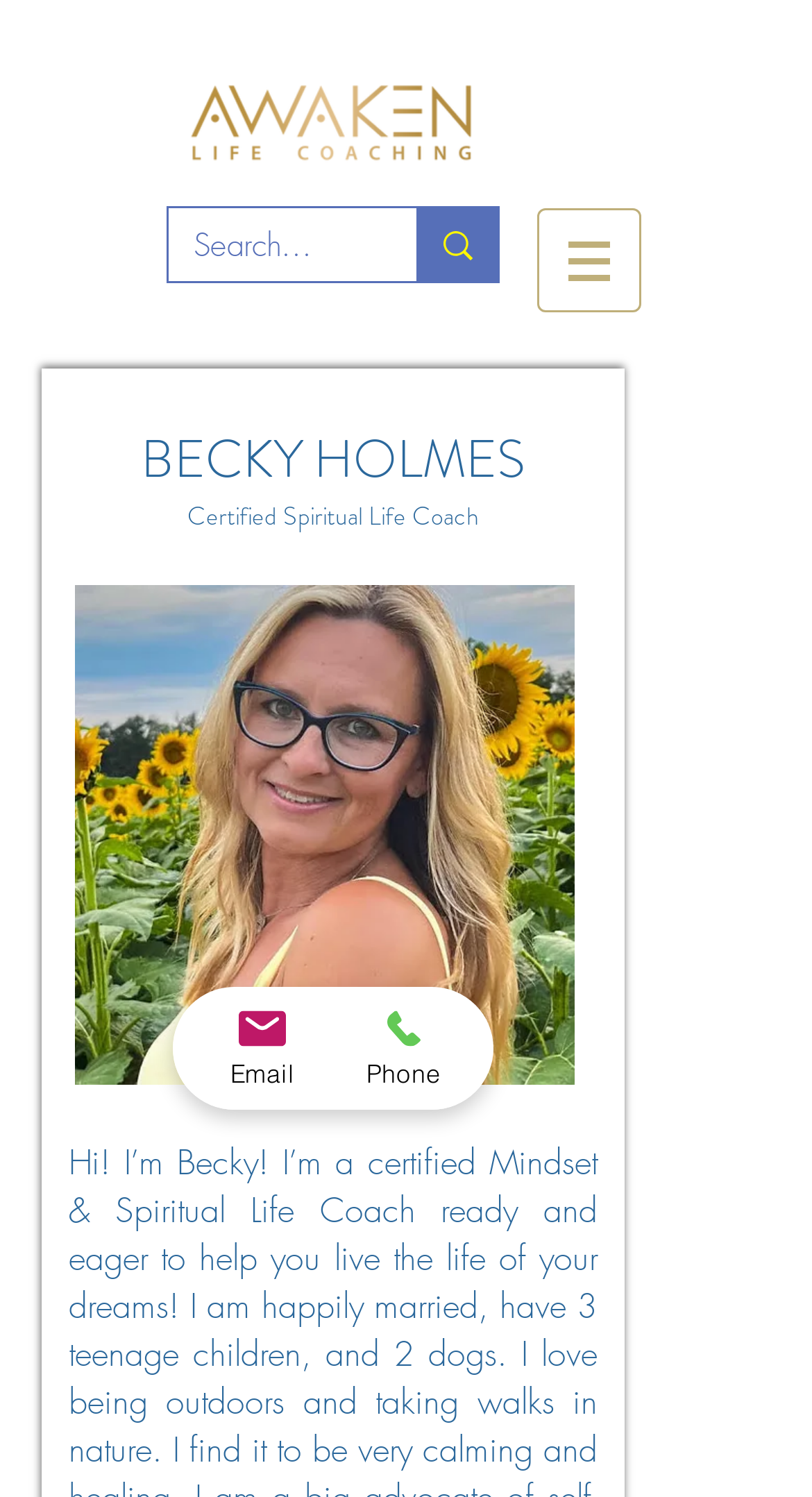Please give a one-word or short phrase response to the following question: 
What is the profession of Becky Holmes?

Certified Spiritual Life Coach